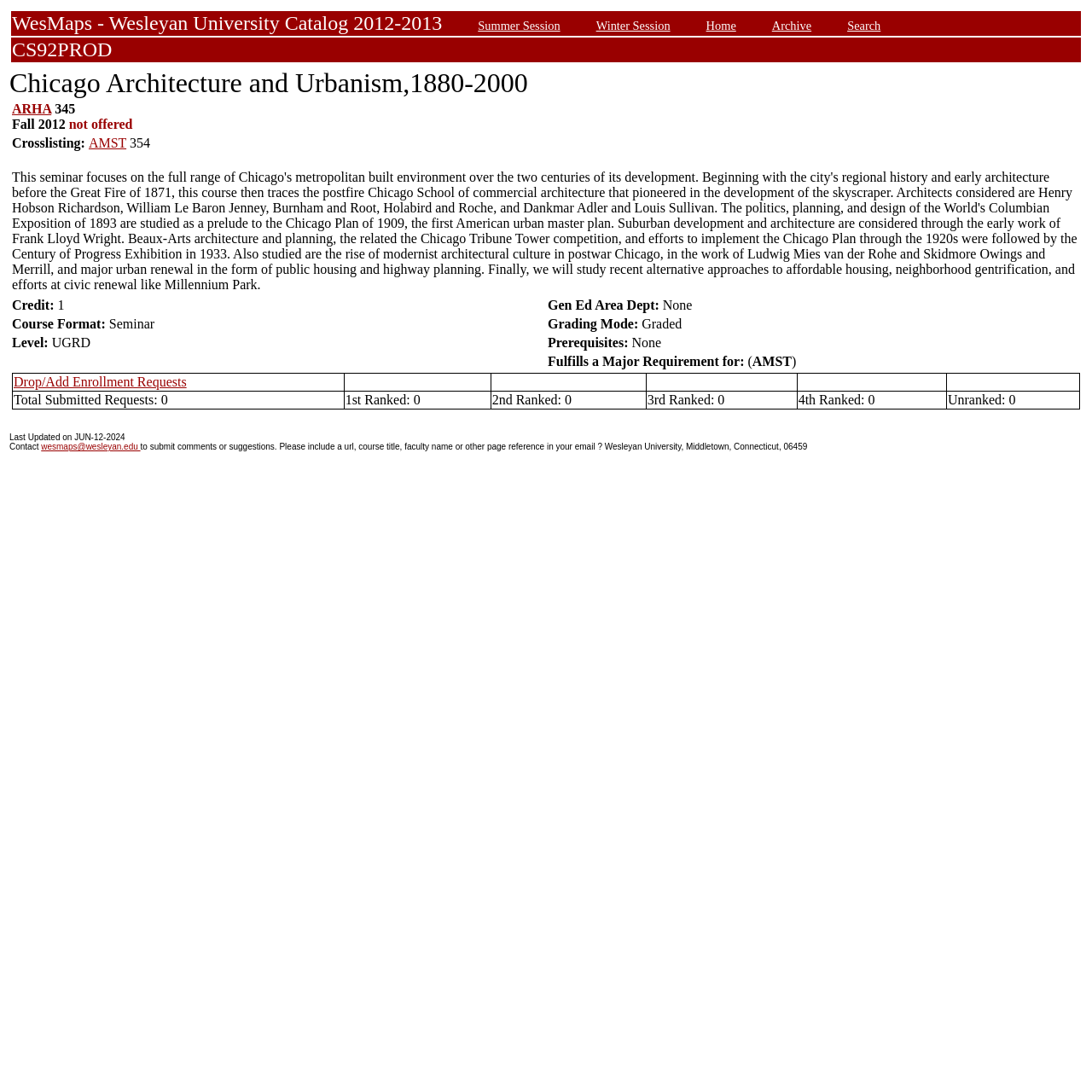What is the course title?
Give a one-word or short-phrase answer derived from the screenshot.

Chicago Architecture and Urbanism,1880-2000